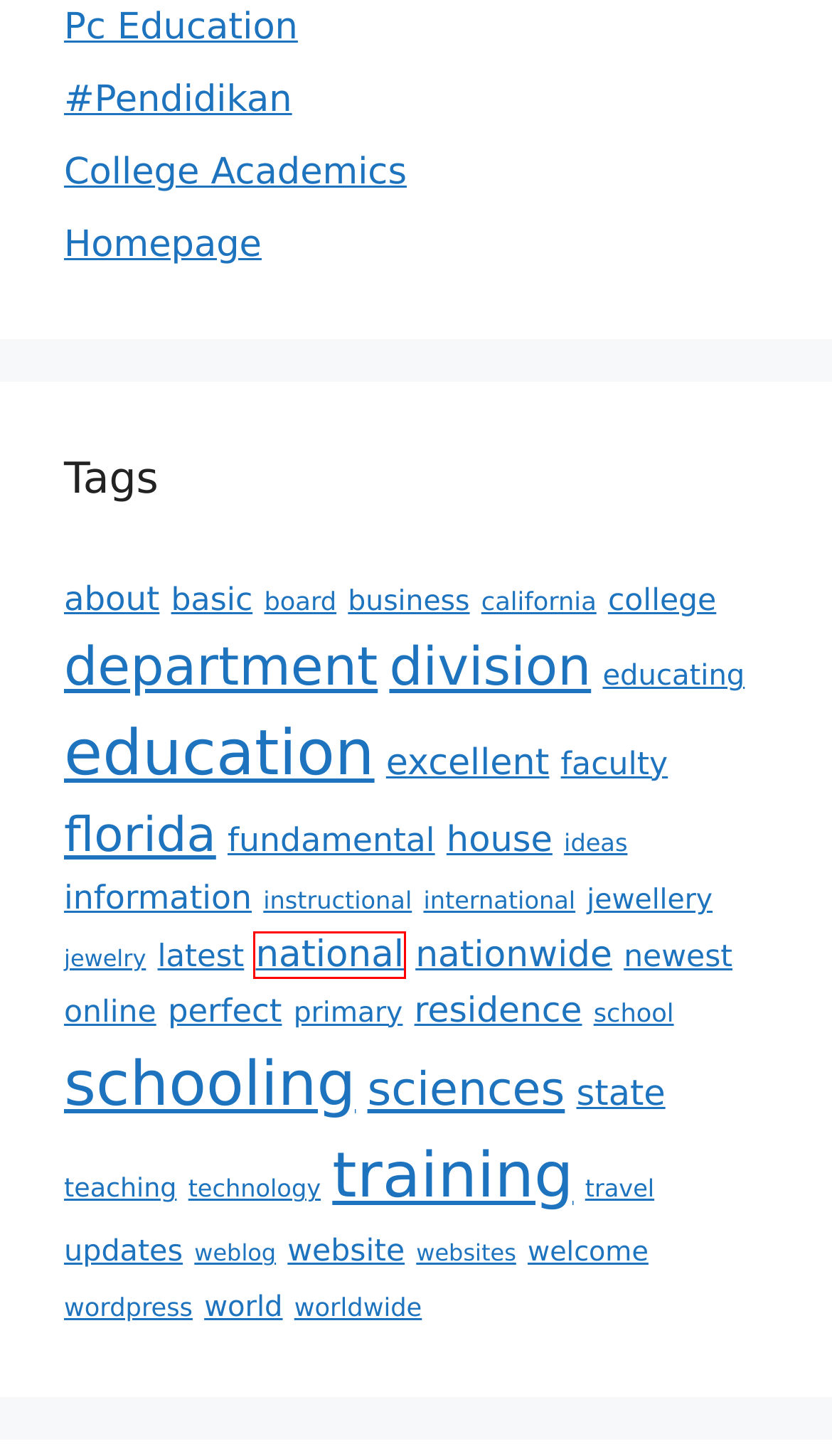You are given a screenshot depicting a webpage with a red bounding box around a UI element. Select the description that best corresponds to the new webpage after clicking the selected element. Here are the choices:
A. business - EV
B. sciences - EV
C. world - EV
D. international - EV
E. information - EV
F. national - EV
G. primary - EV
H. training - EV

F